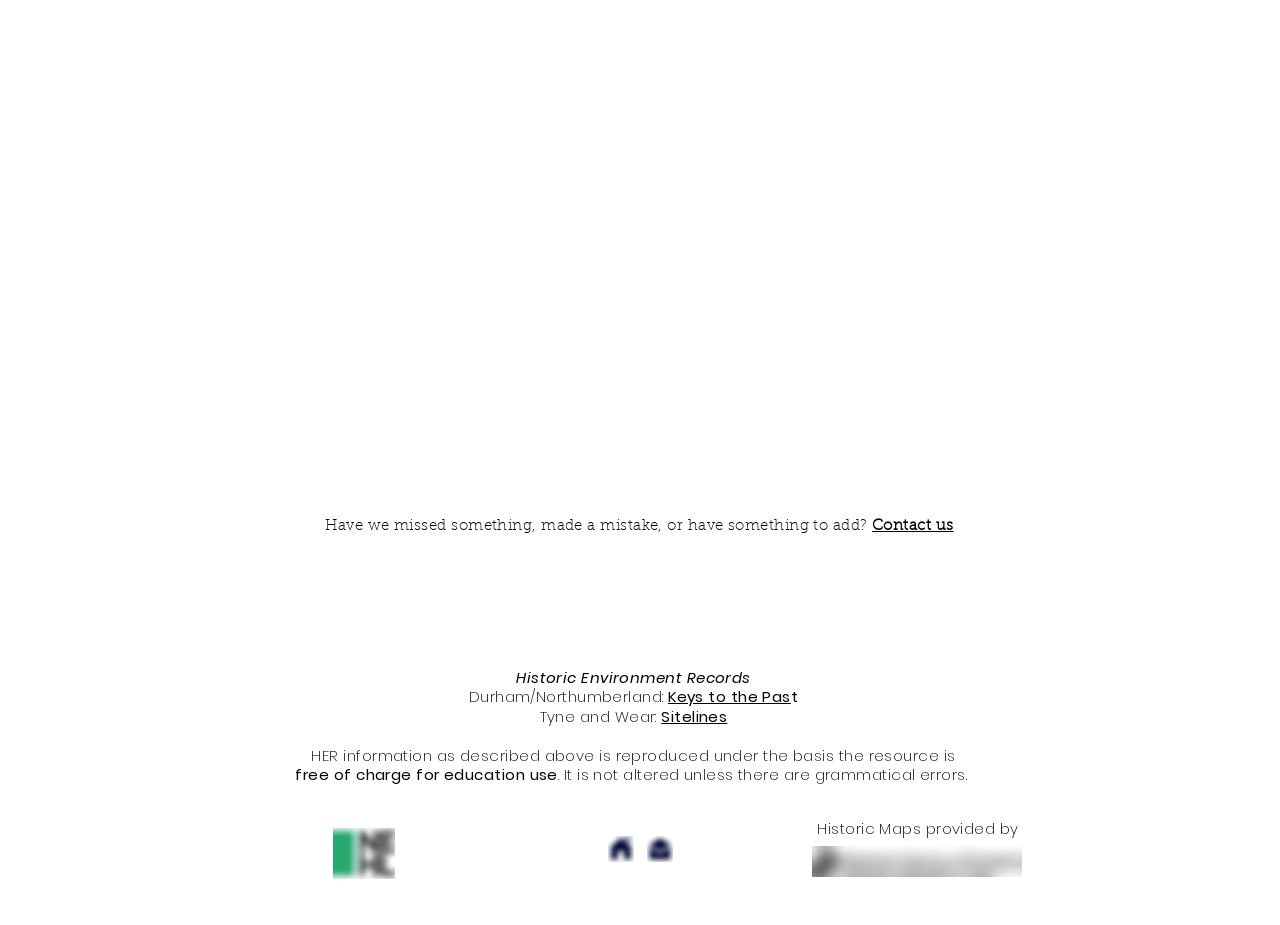What is the name of the website providing historic maps?
Answer briefly with a single word or phrase based on the image.

NLS